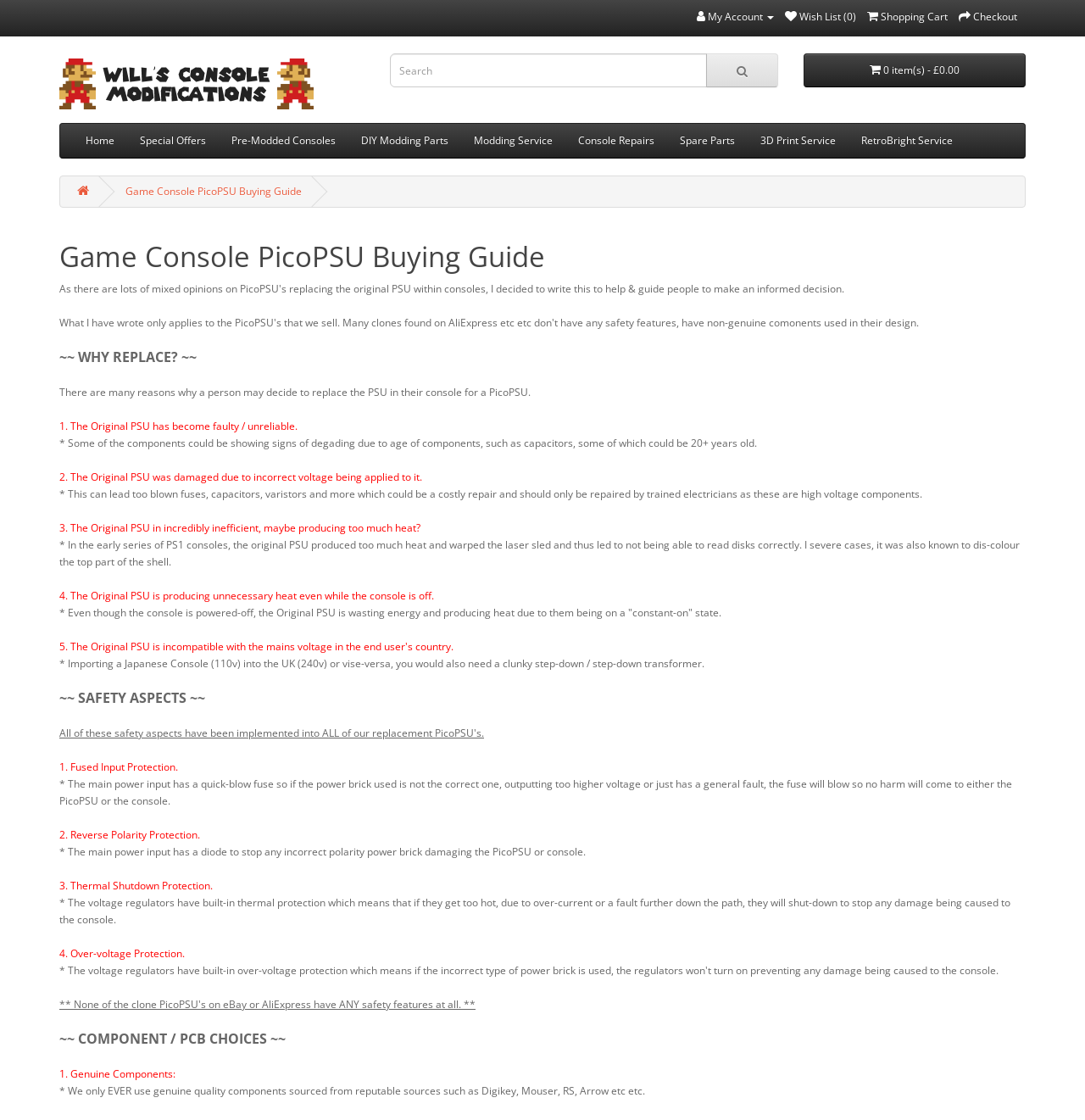Identify the bounding box coordinates of the clickable region to carry out the given instruction: "Search products".

None